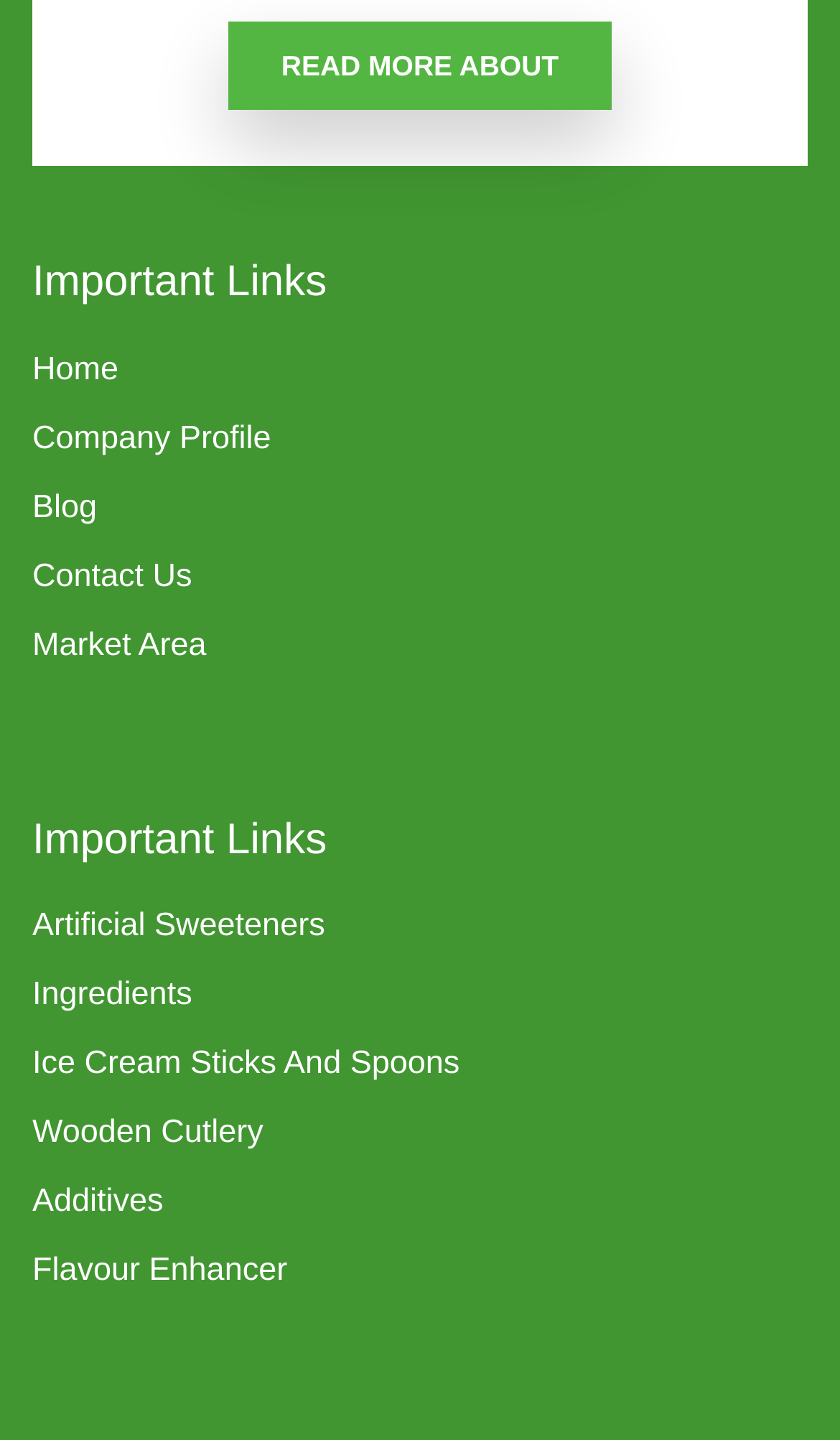Please specify the coordinates of the bounding box for the element that should be clicked to carry out this instruction: "read more about". The coordinates must be four float numbers between 0 and 1, formatted as [left, top, right, bottom].

[0.271, 0.016, 0.729, 0.077]